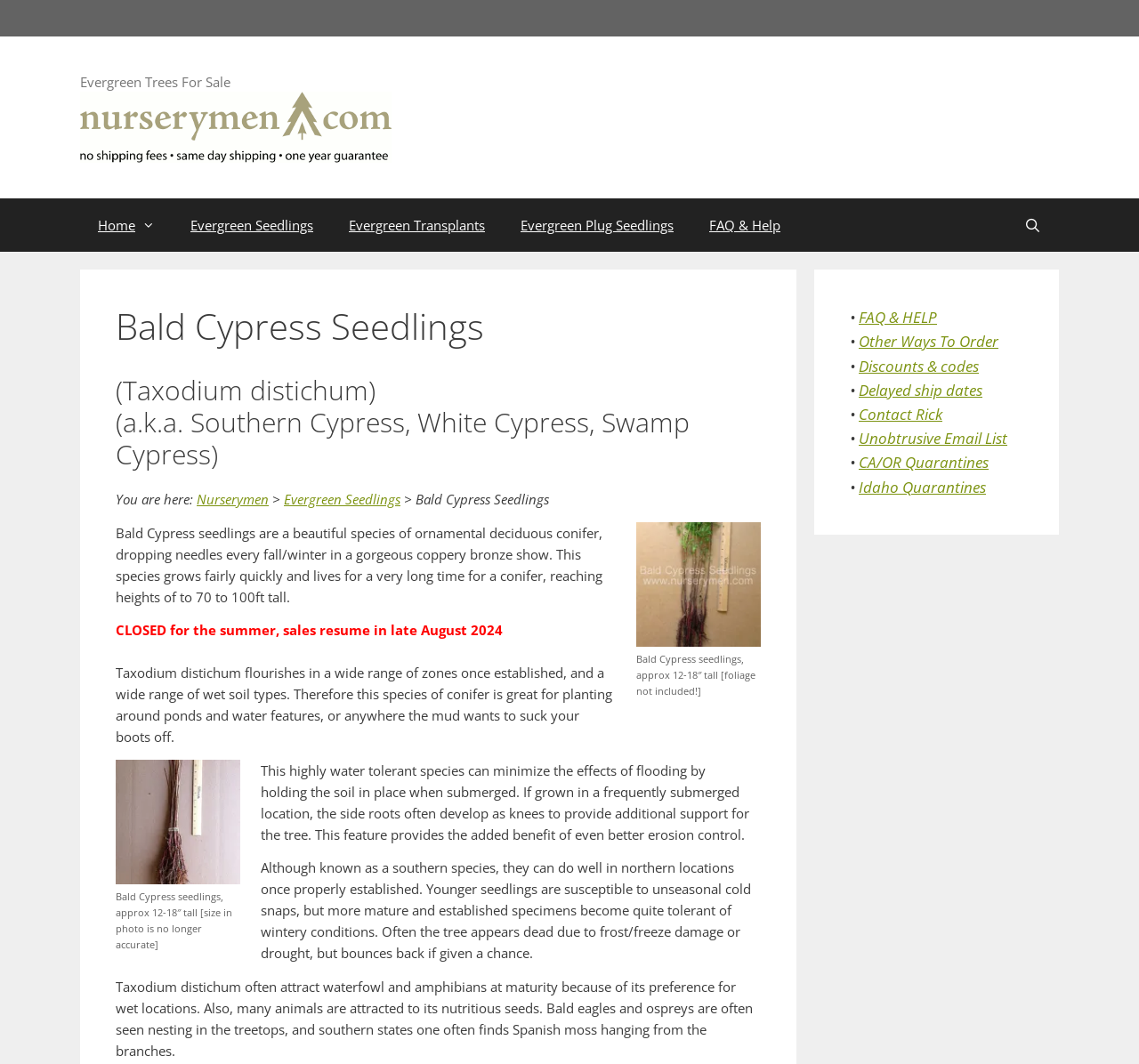Articulate a complete and detailed caption of the webpage elements.

This webpage is about Bald Cypress Seedlings, a type of deciduous conifer tree. At the top, there is a banner with the site's name, "Evergreen Trees For Sale", accompanied by an image and a link to the site's homepage. Below the banner, there is a navigation menu with links to various sections of the site, including "Home", "Evergreen Seedlings", "Evergreen Transplants", and "FAQ & Help".

The main content of the page is divided into several sections. The first section has a heading "Bald Cypress Seedlings" and a subheading "(Taxodium distichum) (a.k.a. Southern Cypress, White Cypress, Swamp Cypress)". Below the headings, there is a breadcrumb trail showing the navigation path to this page.

The next section features a figure with an image of Bald Cypress seedlings and a caption describing the image. Below the figure, there is a block of text describing the characteristics of Bald Cypress seedlings, including their growth rate, height, and tolerance to flooding and cold temperatures.

The following sections provide more information about the tree's habitat, its ability to attract wildlife, and its uses. There are also several images of the tree and its seedlings throughout the page.

At the bottom of the page, there is a complementary section with links to various resources, including "FAQ & HELP", "Other Ways To Order", and "Discounts & codes". There are also links to contact information and quarantines for specific states.

Overall, the webpage provides detailed information about Bald Cypress seedlings, including their characteristics, growth habits, and uses, as well as resources for purchasing and caring for the trees.